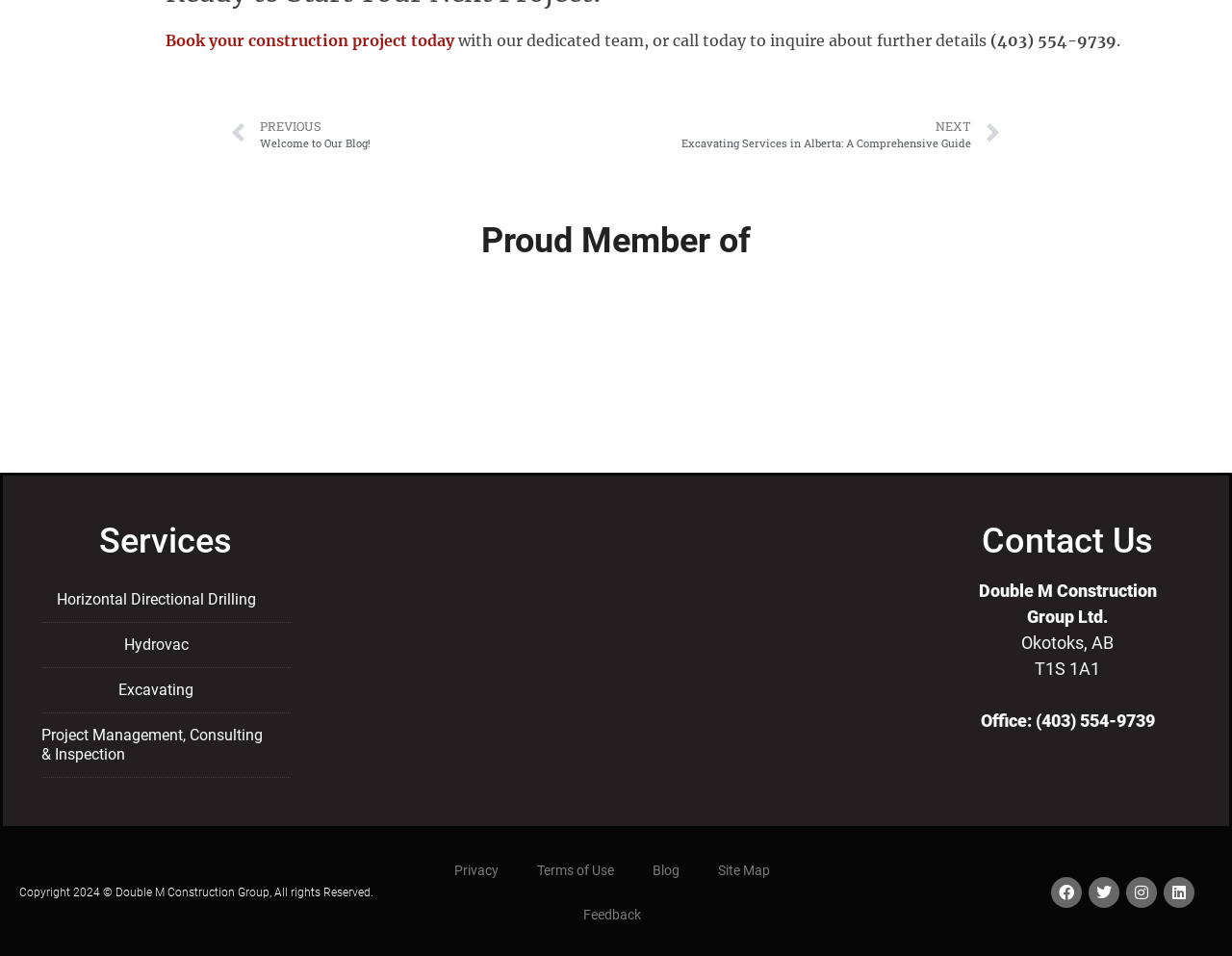What is the name of the company?
Please look at the screenshot and answer in one word or a short phrase.

Double M Construction Group Ltd.